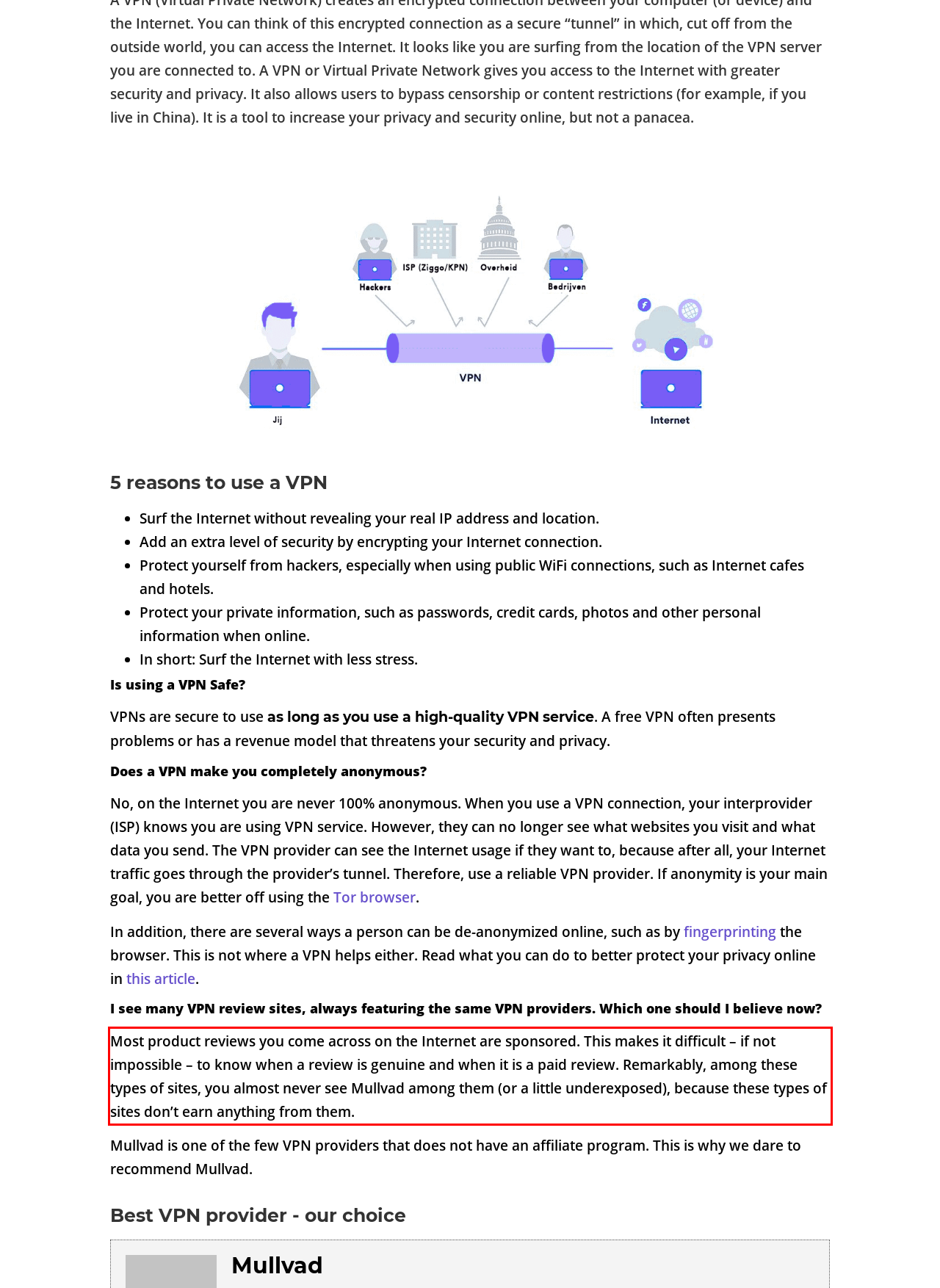Look at the screenshot of the webpage, locate the red rectangle bounding box, and generate the text content that it contains.

Most product reviews you come across on the Internet are sponsored. This makes it difficult – if not impossible – to know when a review is genuine and when it is a paid review. Remarkably, among these types of sites, you almost never see Mullvad among them (or a little underexposed), because these types of sites don’t earn anything from them.